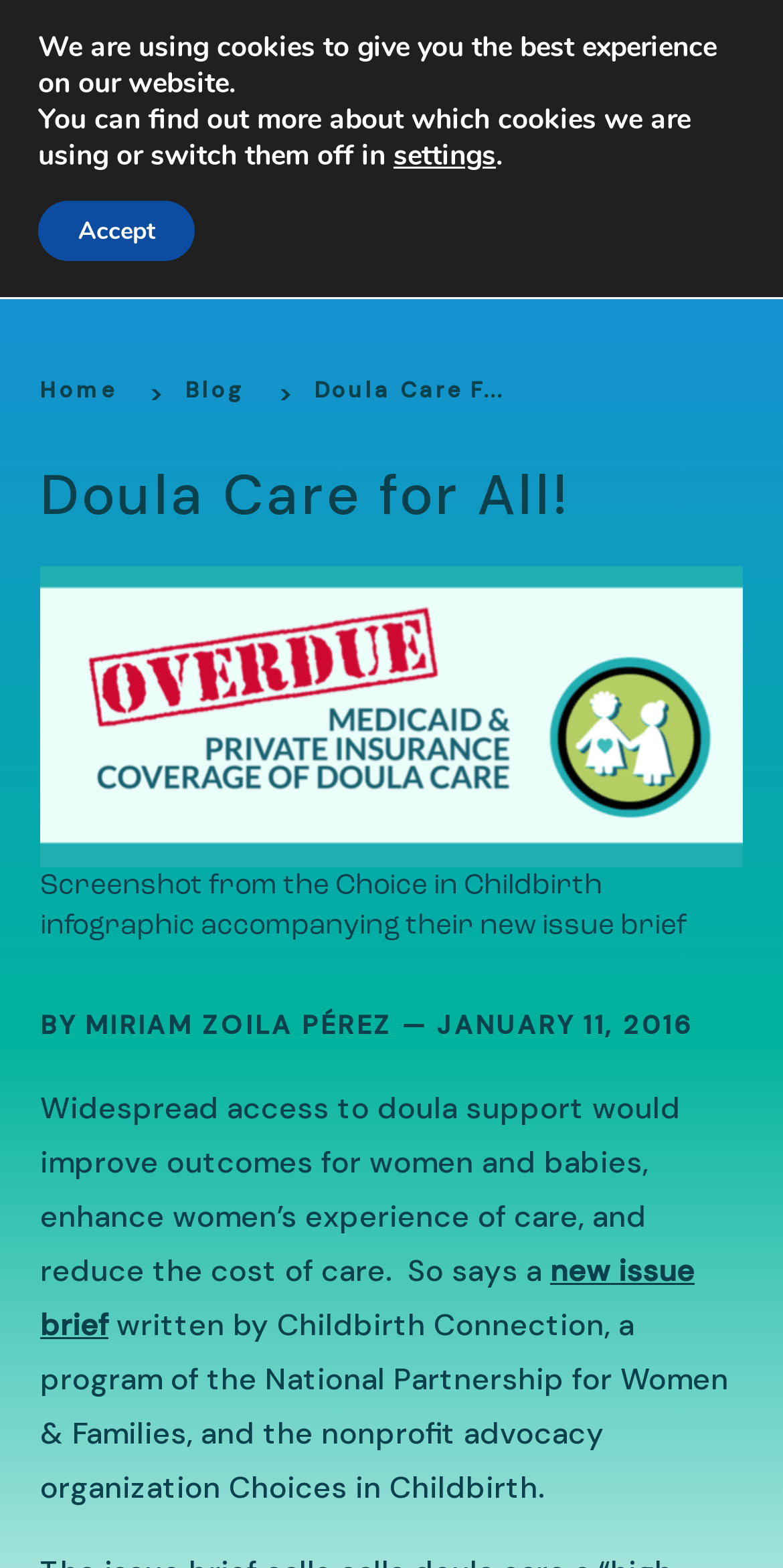Determine the bounding box coordinates of the section I need to click to execute the following instruction: "Read the blog". Provide the coordinates as four float numbers between 0 and 1, i.e., [left, top, right, bottom].

[0.237, 0.239, 0.313, 0.257]